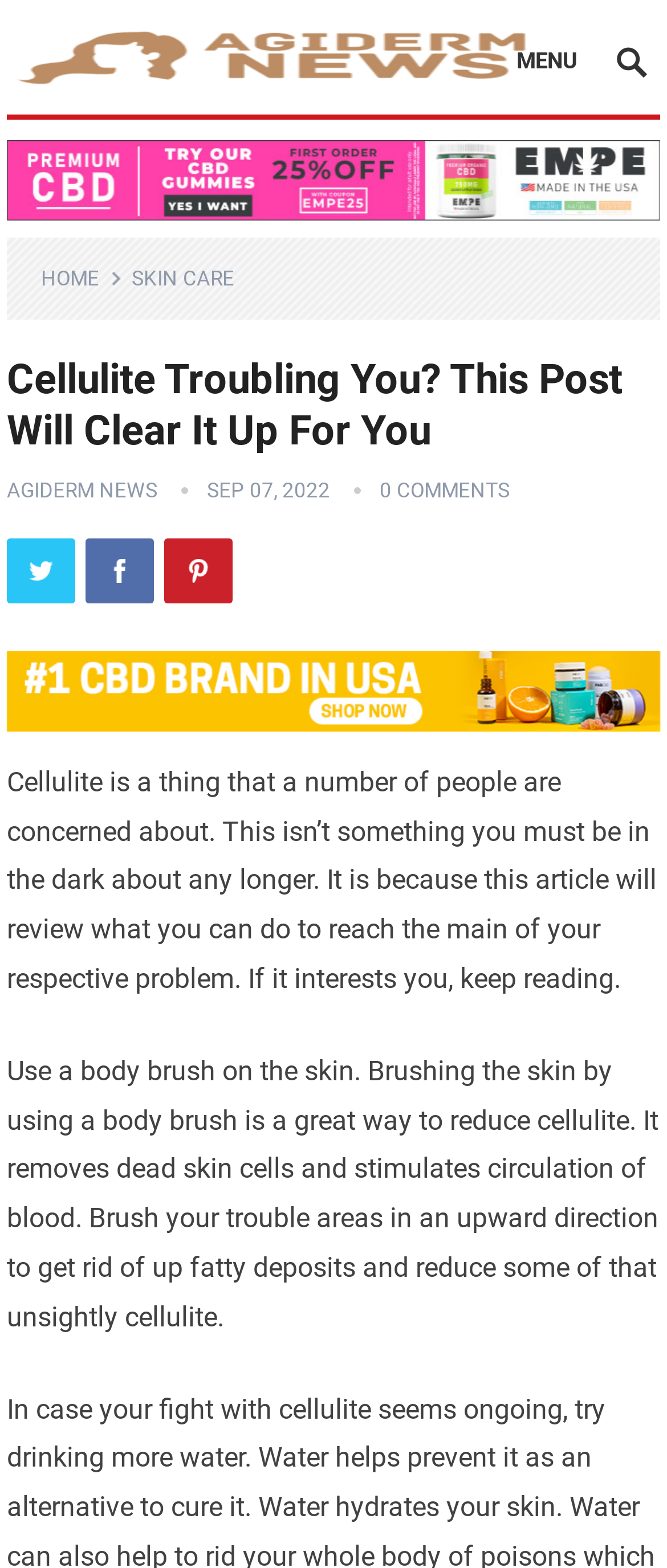Reply to the question with a brief word or phrase: What is the date of this article?

SEP 07, 2022